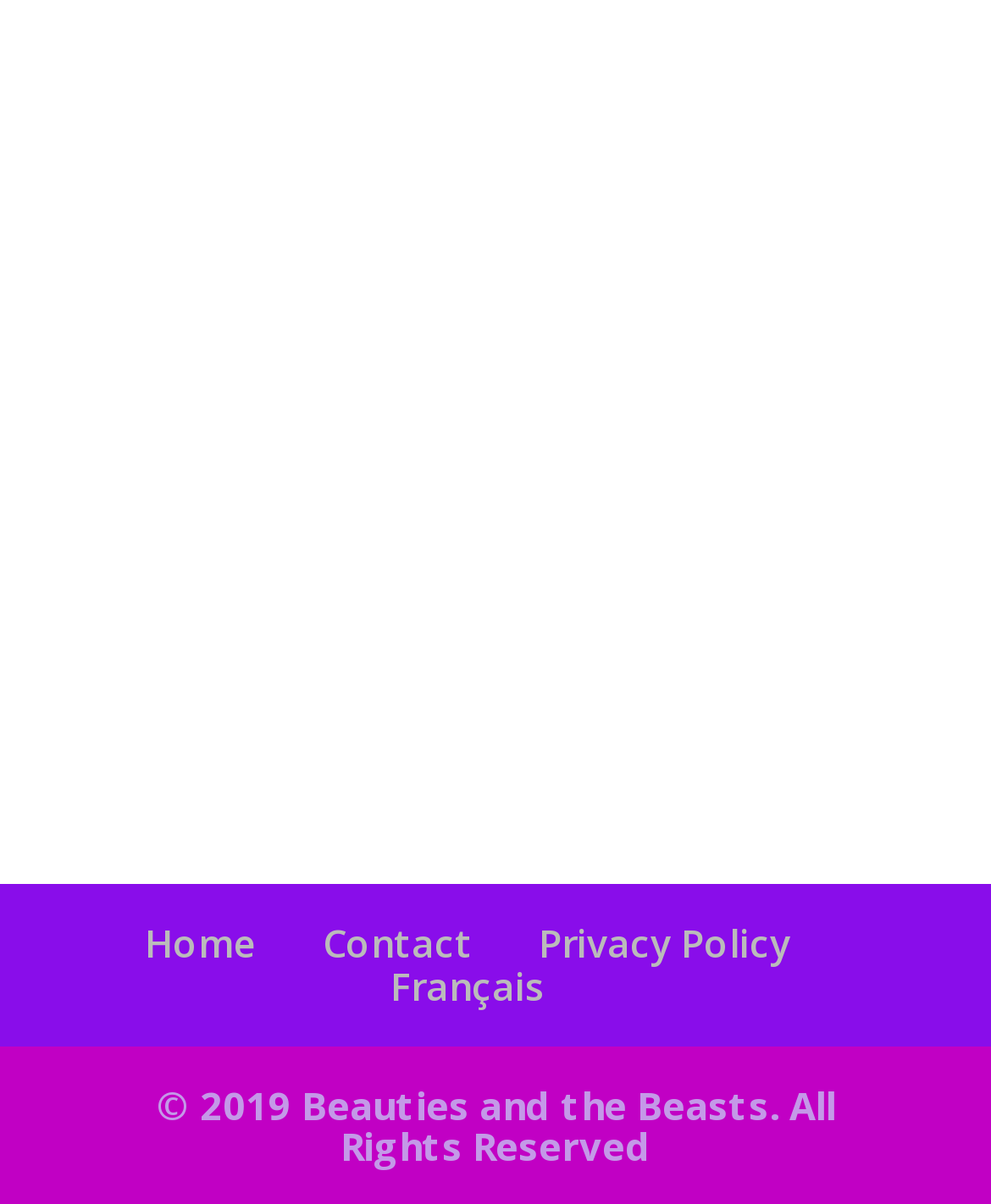Find the bounding box coordinates for the HTML element described as: "Privacy Policy". The coordinates should consist of four float values between 0 and 1, i.e., [left, top, right, bottom].

[0.544, 0.762, 0.797, 0.804]